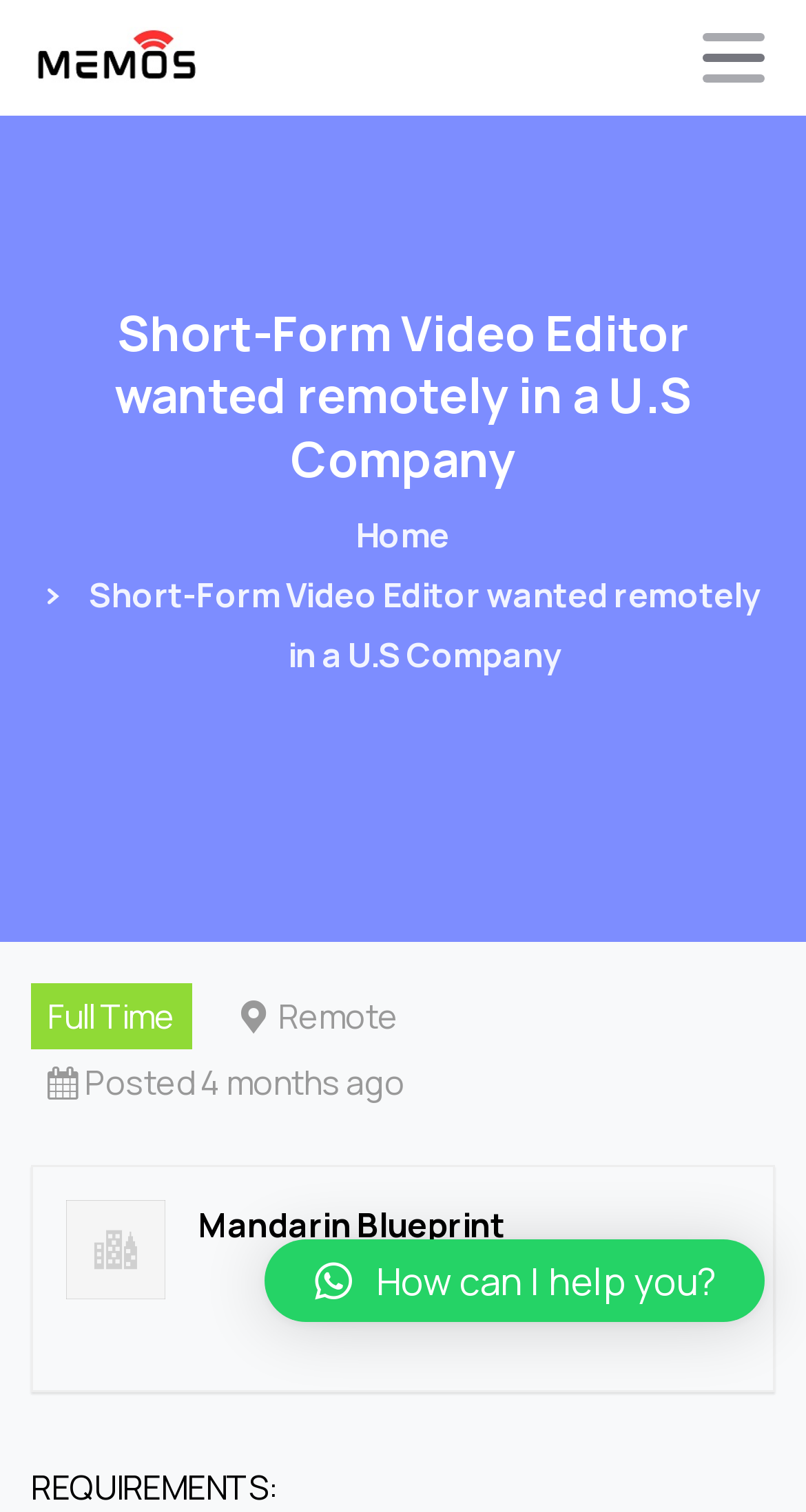Please provide the bounding box coordinates in the format (top-left x, top-left y, bottom-right x, bottom-right y). Remember, all values are floating point numbers between 0 and 1. What is the bounding box coordinate of the region described as: Home

[0.442, 0.335, 0.558, 0.374]